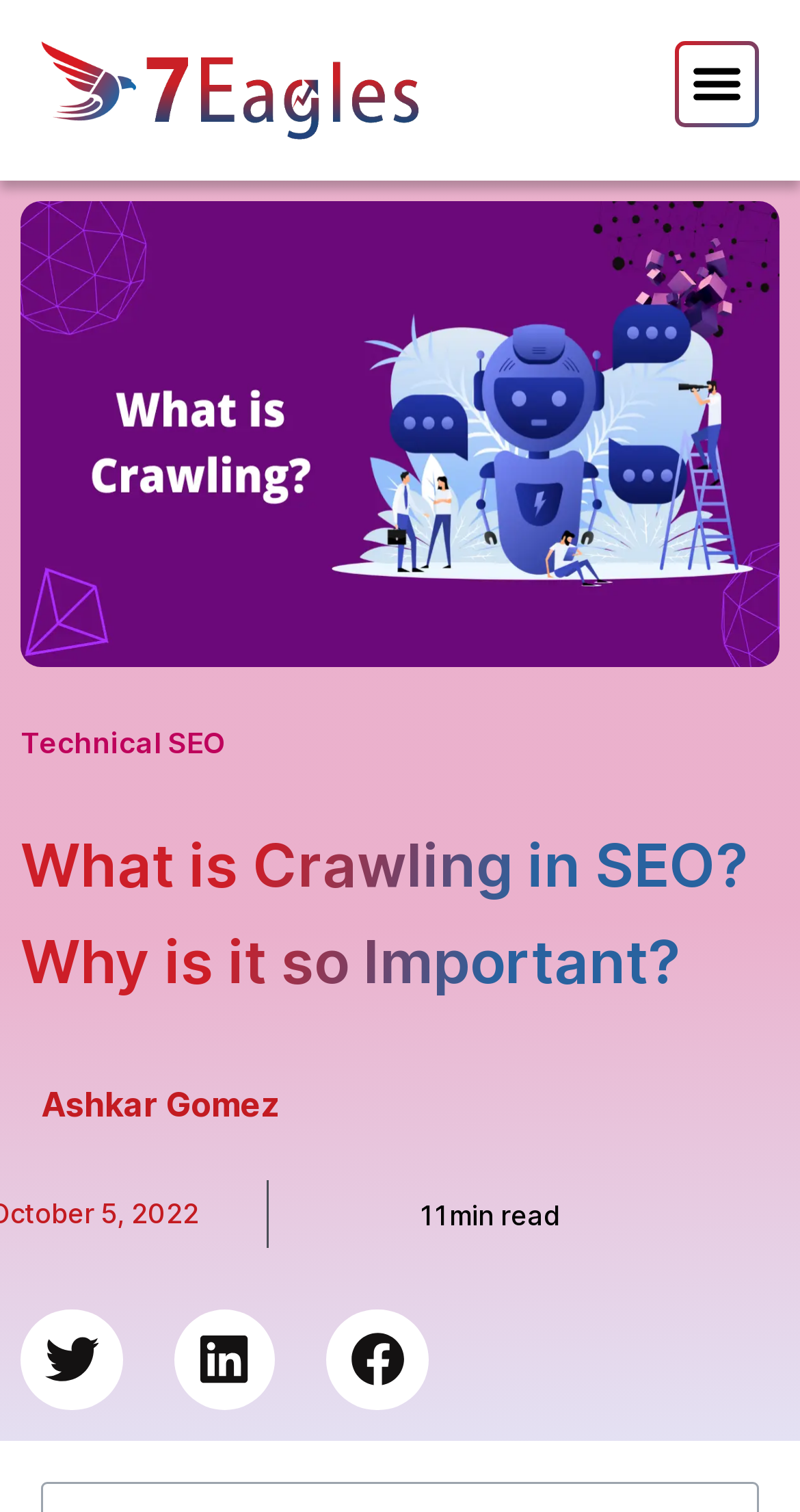Given the element description "About" in the screenshot, predict the bounding box coordinates of that UI element.

None